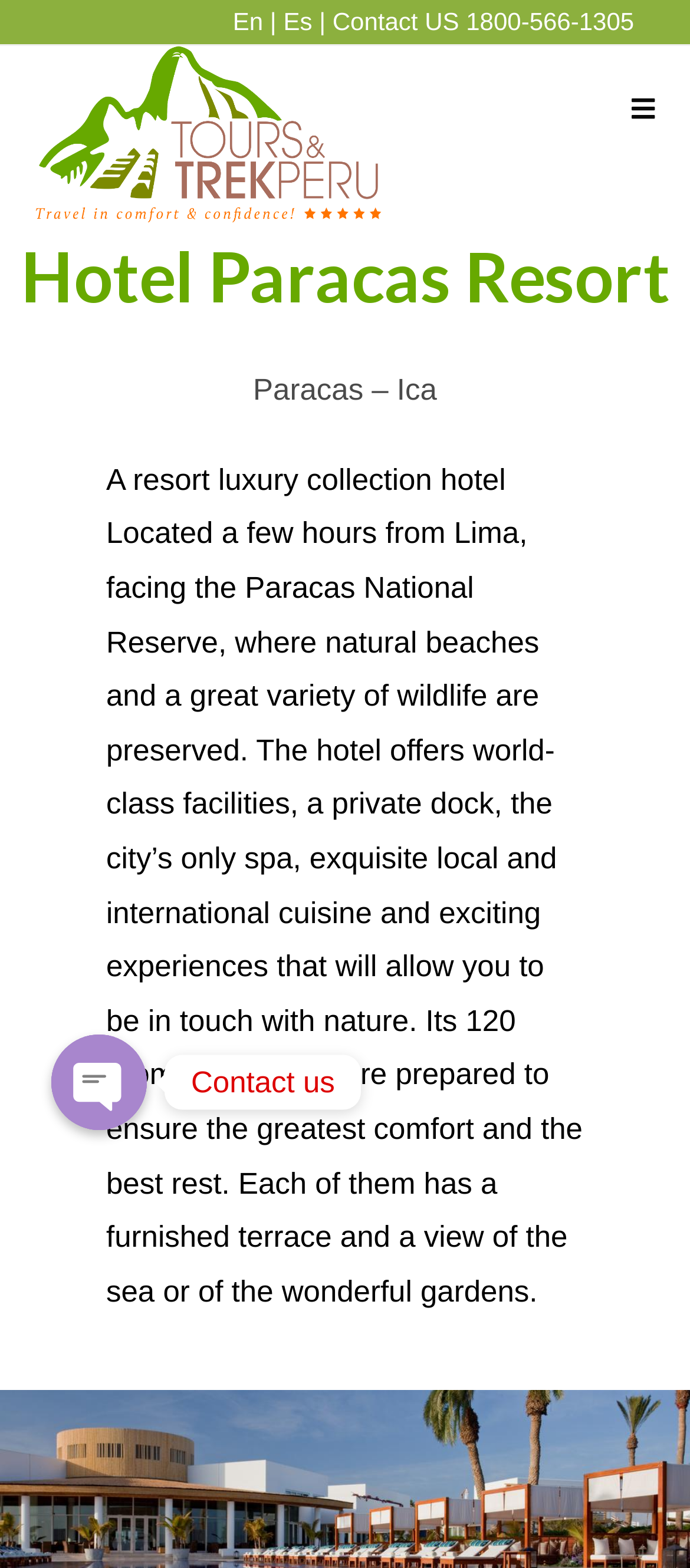Illustrate the webpage thoroughly, mentioning all important details.

The webpage is about Hotel Paracas Resort, a luxury collection hotel located in Paracas, Ica, Peru. At the top left corner, there are three language options: English, Spanish, and a separator. Next to them, there is a "Contact US" link and a phone number "1800-566-1305". 

Below the language options, there is a logo of ToursTrekPeru | Cusco, which is a link to the company's website. On the top right corner, there is a "Mobile Menu" link.

The main content of the webpage starts with a heading "Hotel Paracas Resort" at the top center. Below the heading, there is a subheading "Paracas – Ica" and a descriptive paragraph about the hotel. The hotel is described as a luxury resort located near the Paracas National Reserve, offering world-class facilities, a private dock, a spa, and exquisite cuisine. The paragraph also mentions the hotel's 120 rooms and suites, each with a furnished terrace and a view of the sea or the gardens.

To the right of the descriptive paragraph, there is an image slider with a caption "Image Slider 2". 

At the bottom left corner, there are two identical links and a "Contact us" text. Next to them, there is a button with an image.